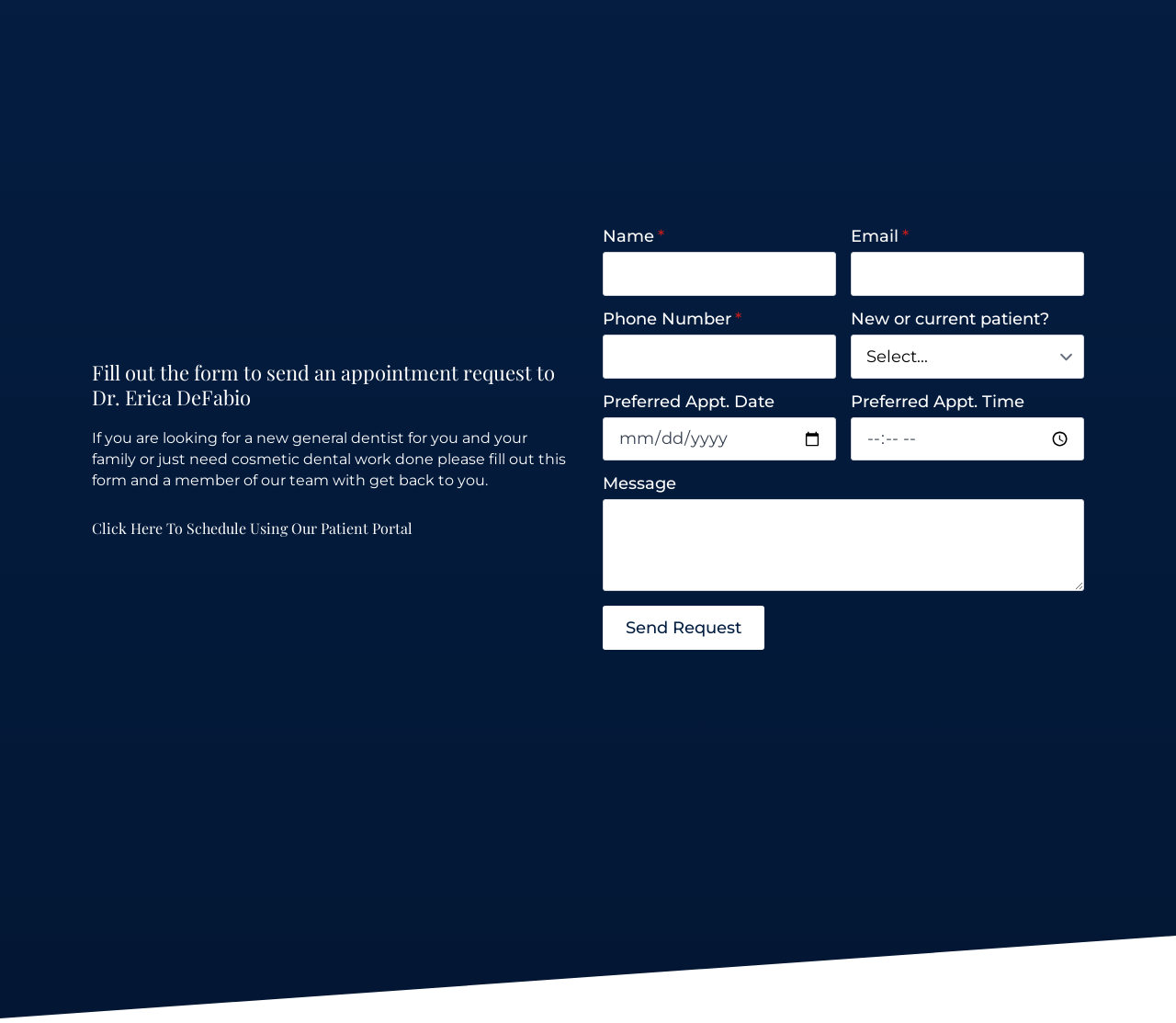Please identify the bounding box coordinates of the element I need to click to follow this instruction: "Select a preferred appointment date".

[0.512, 0.408, 0.711, 0.451]